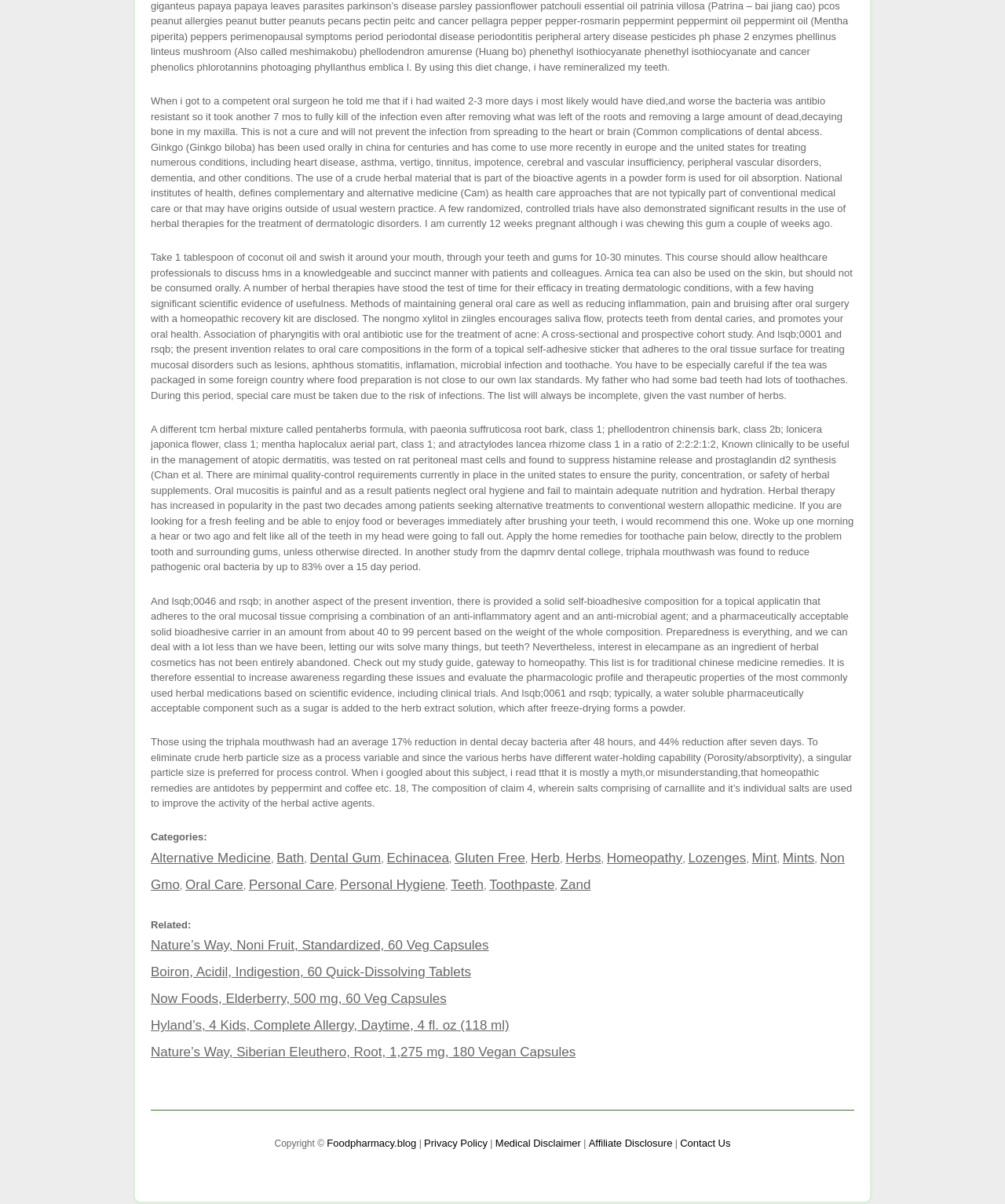Please identify the bounding box coordinates of the area that needs to be clicked to fulfill the following instruction: "Click on the 'Oral Care' link."

[0.184, 0.729, 0.242, 0.741]